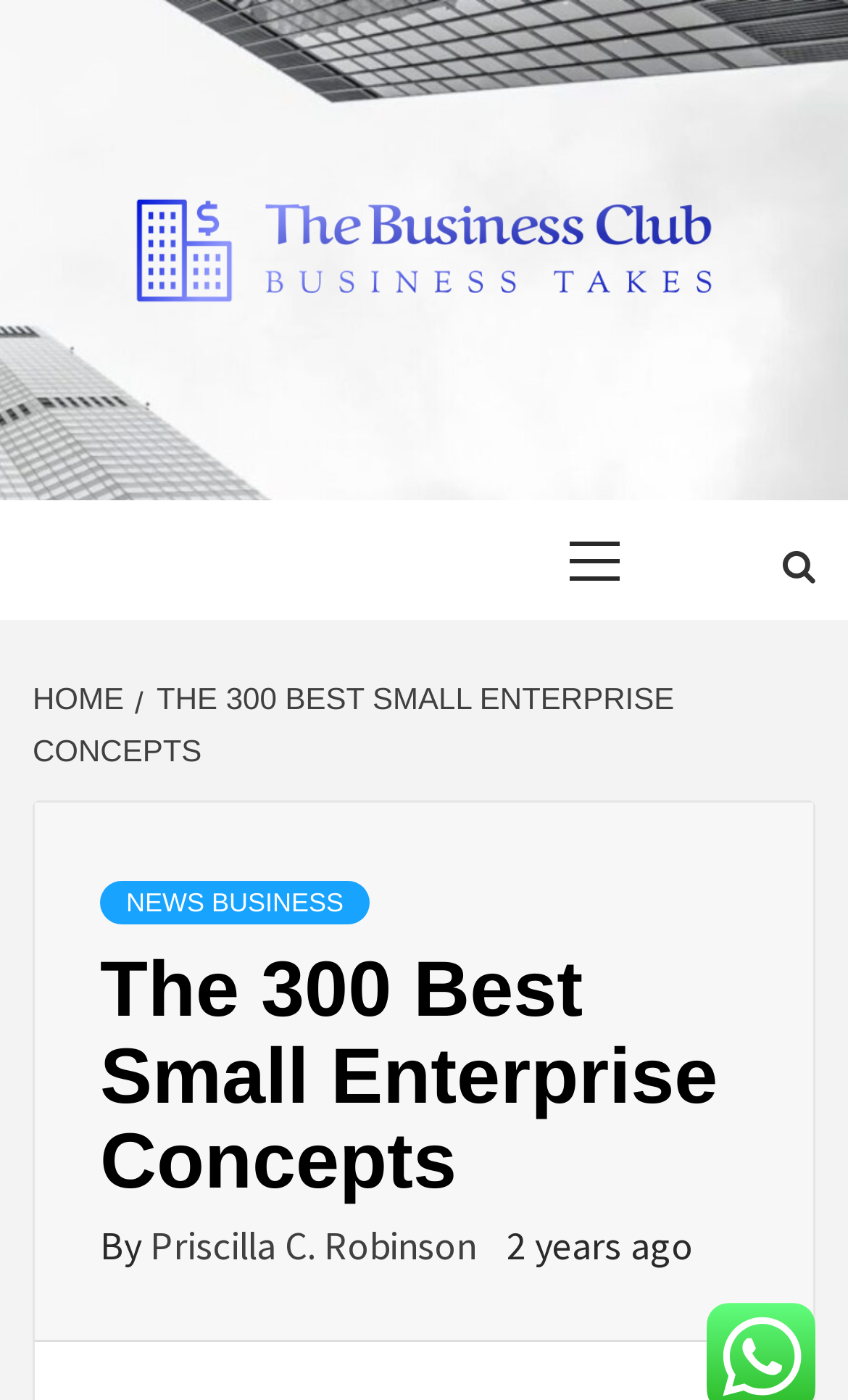Who is the author of the article? Based on the screenshot, please respond with a single word or phrase.

Priscilla C. Robinson